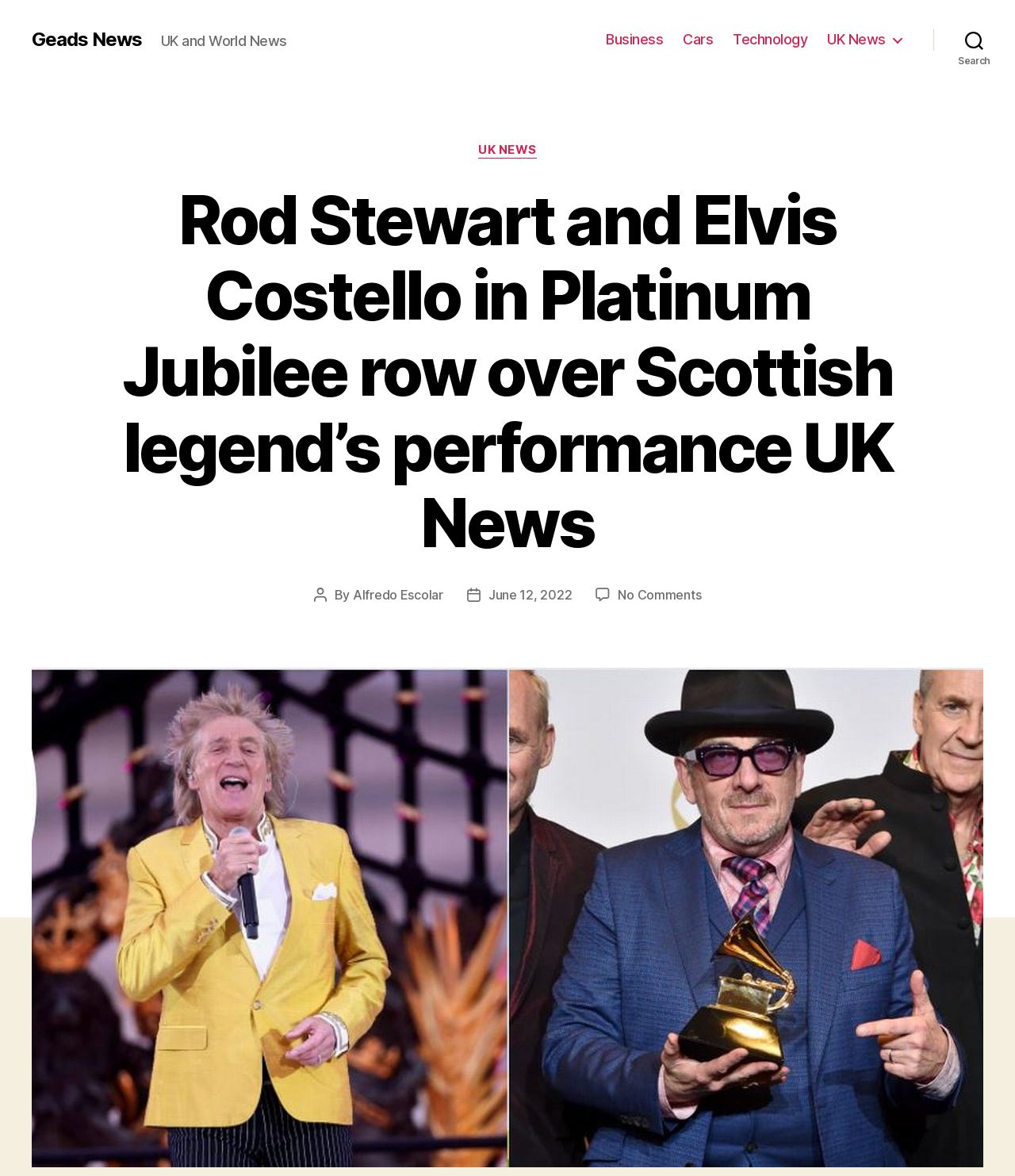Locate the bounding box coordinates of the region to be clicked to comply with the following instruction: "Select the 'UK News' category". The coordinates must be four float numbers between 0 and 1, in the form [left, top, right, bottom].

[0.815, 0.026, 0.888, 0.041]